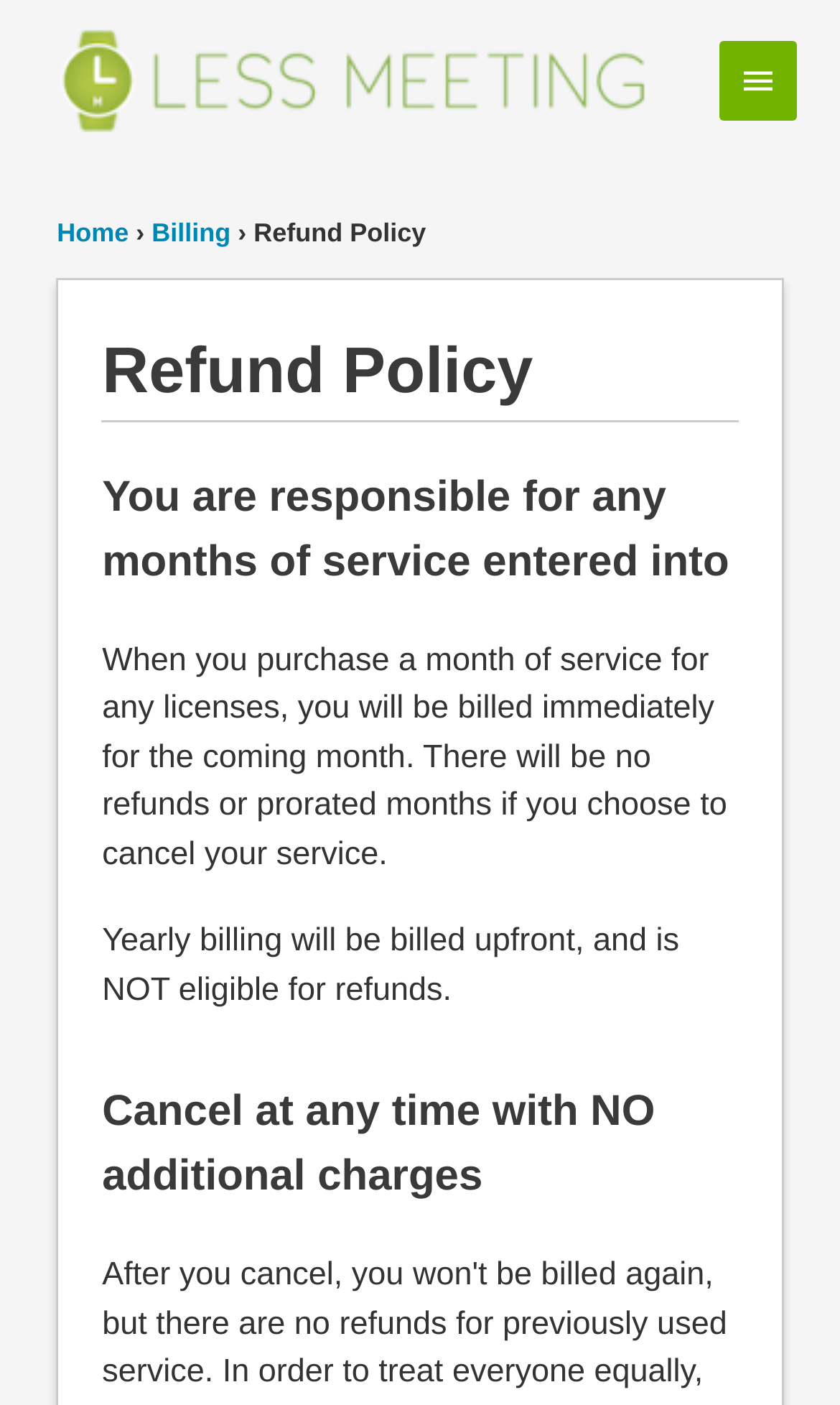Determine the bounding box coordinates for the HTML element mentioned in the following description: "Home". The coordinates should be a list of four floats ranging from 0 to 1, represented as [left, top, right, bottom].

[0.068, 0.155, 0.153, 0.176]